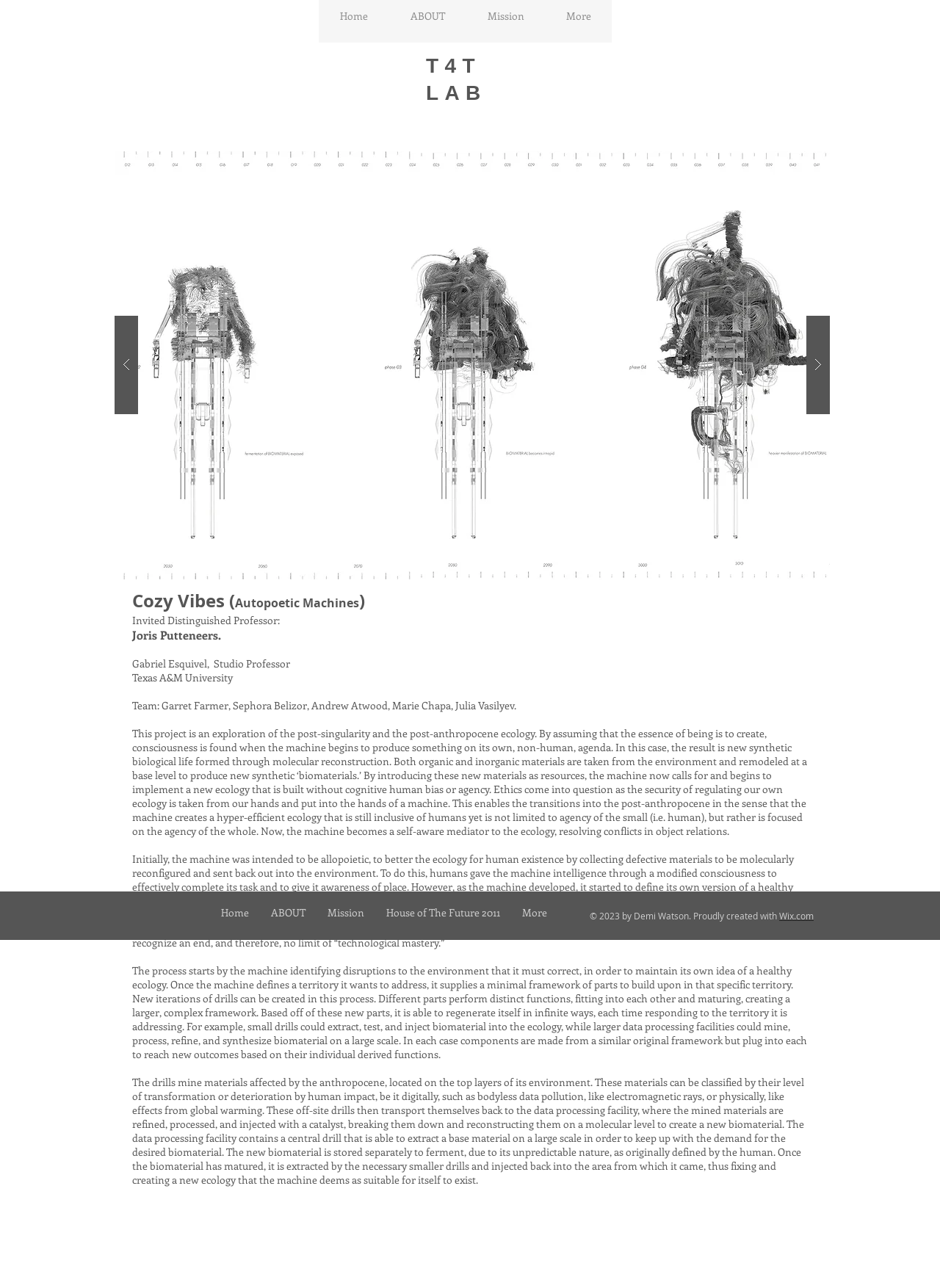What is the function of the drills?
Refer to the image and provide a concise answer in one word or phrase.

To extract and inject biomaterial